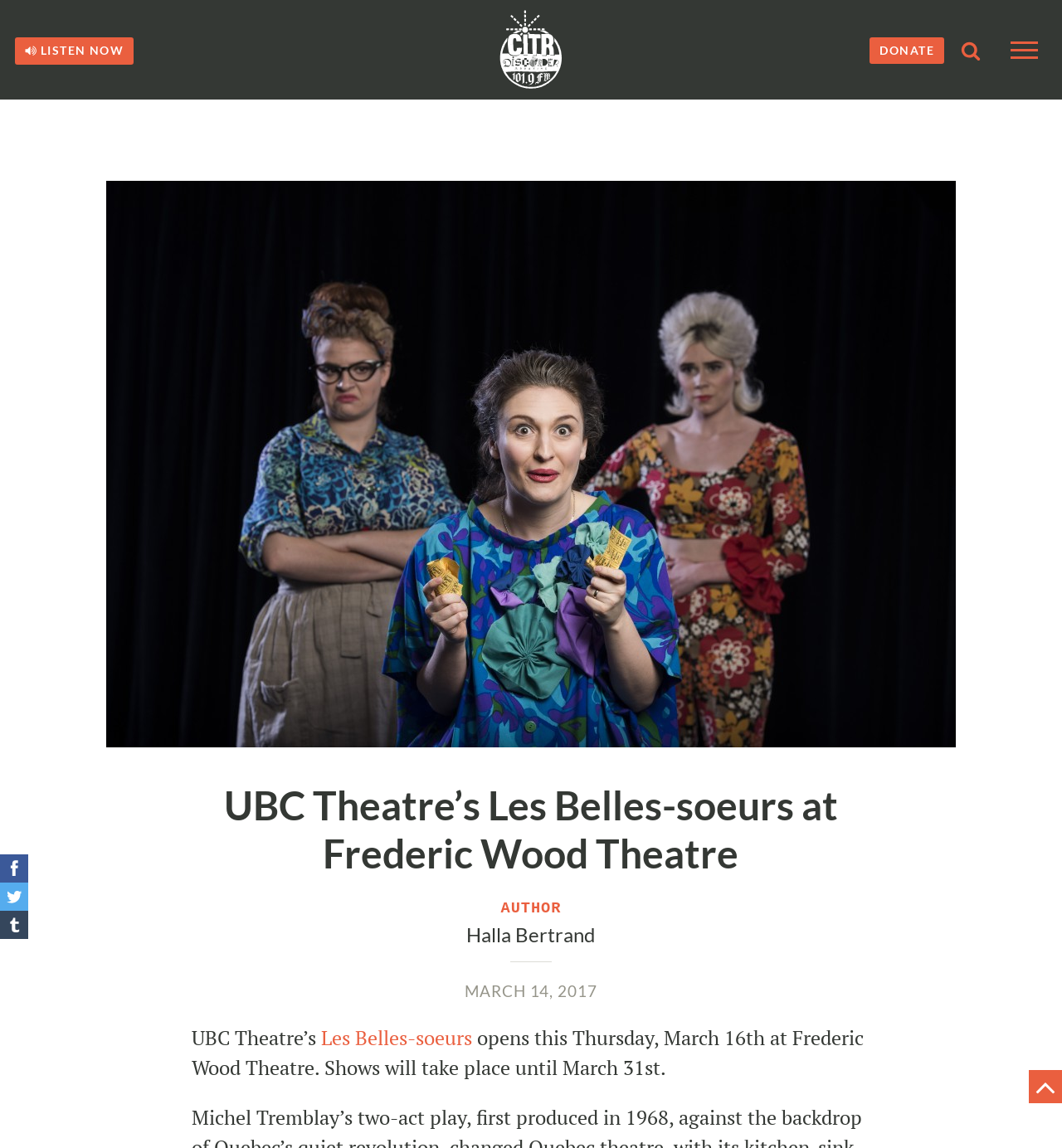Please answer the following question using a single word or phrase: 
What is the name of the theatre?

Frederic Wood Theatre